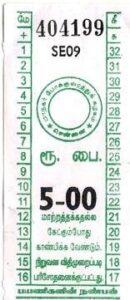What language are the inscriptions below the fare?
Look at the image and respond with a one-word or short phrase answer.

Tamil